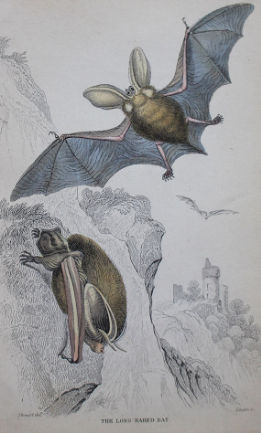What is the bat doing in the illustration?
Answer the question using a single word or phrase, according to the image.

Flying and clinging